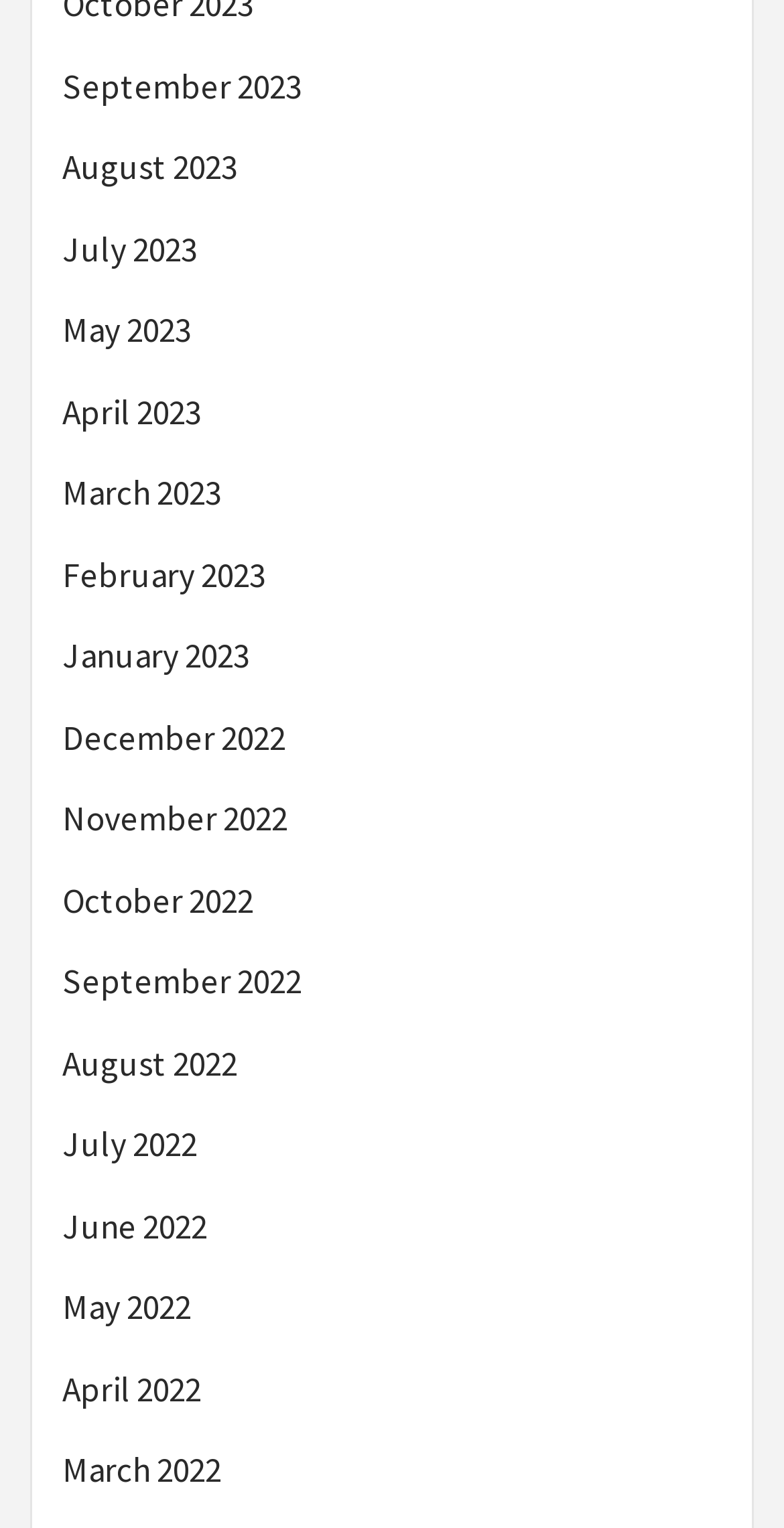Please identify the bounding box coordinates of the element's region that needs to be clicked to fulfill the following instruction: "View August 2022". The bounding box coordinates should consist of four float numbers between 0 and 1, i.e., [left, top, right, bottom].

[0.079, 0.68, 0.921, 0.733]